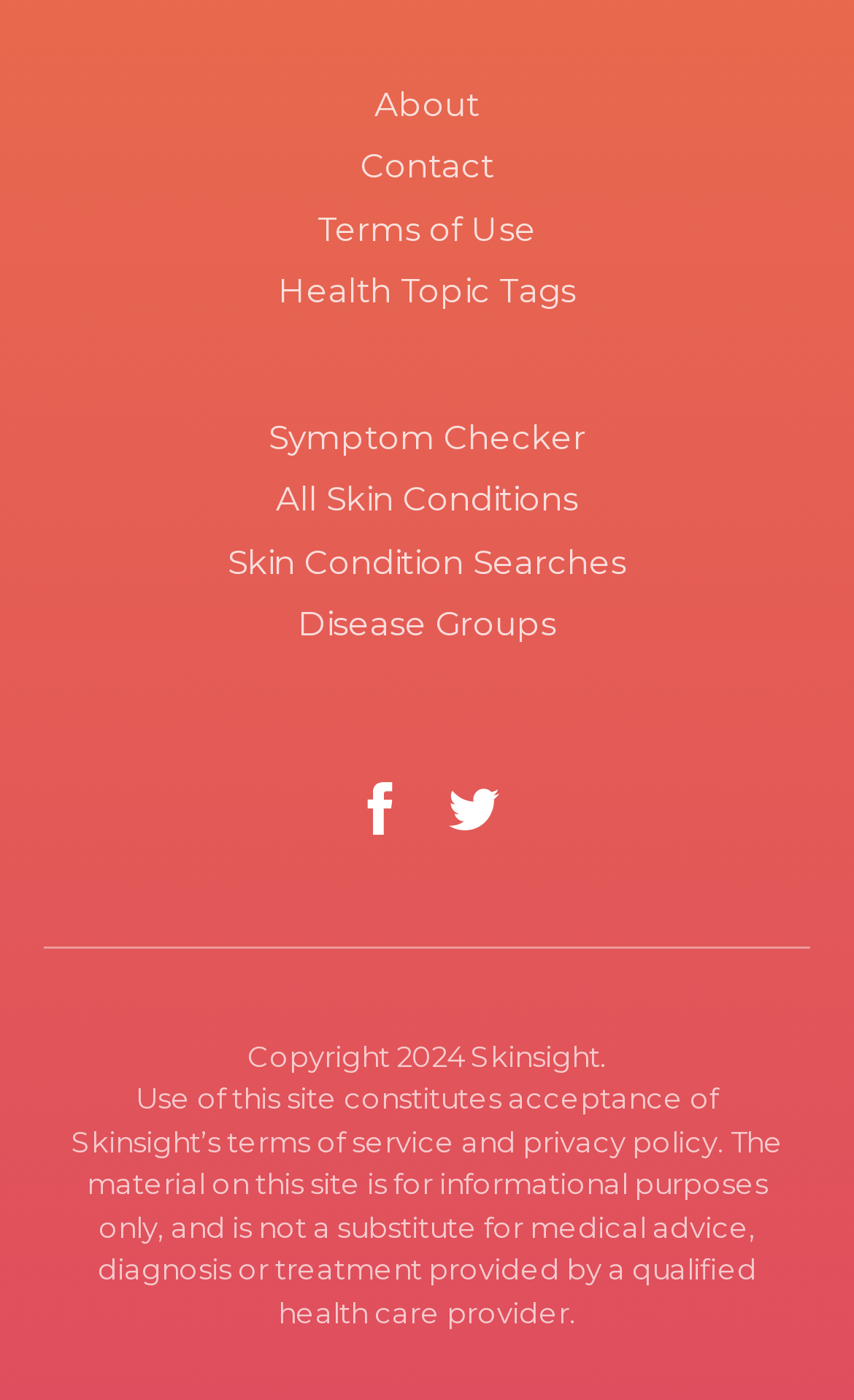Analyze the image and deliver a detailed answer to the question: What is the year of the copyright?

I looked at the StaticText element that contains the copyright information and found that the year of the copyright is 2024.